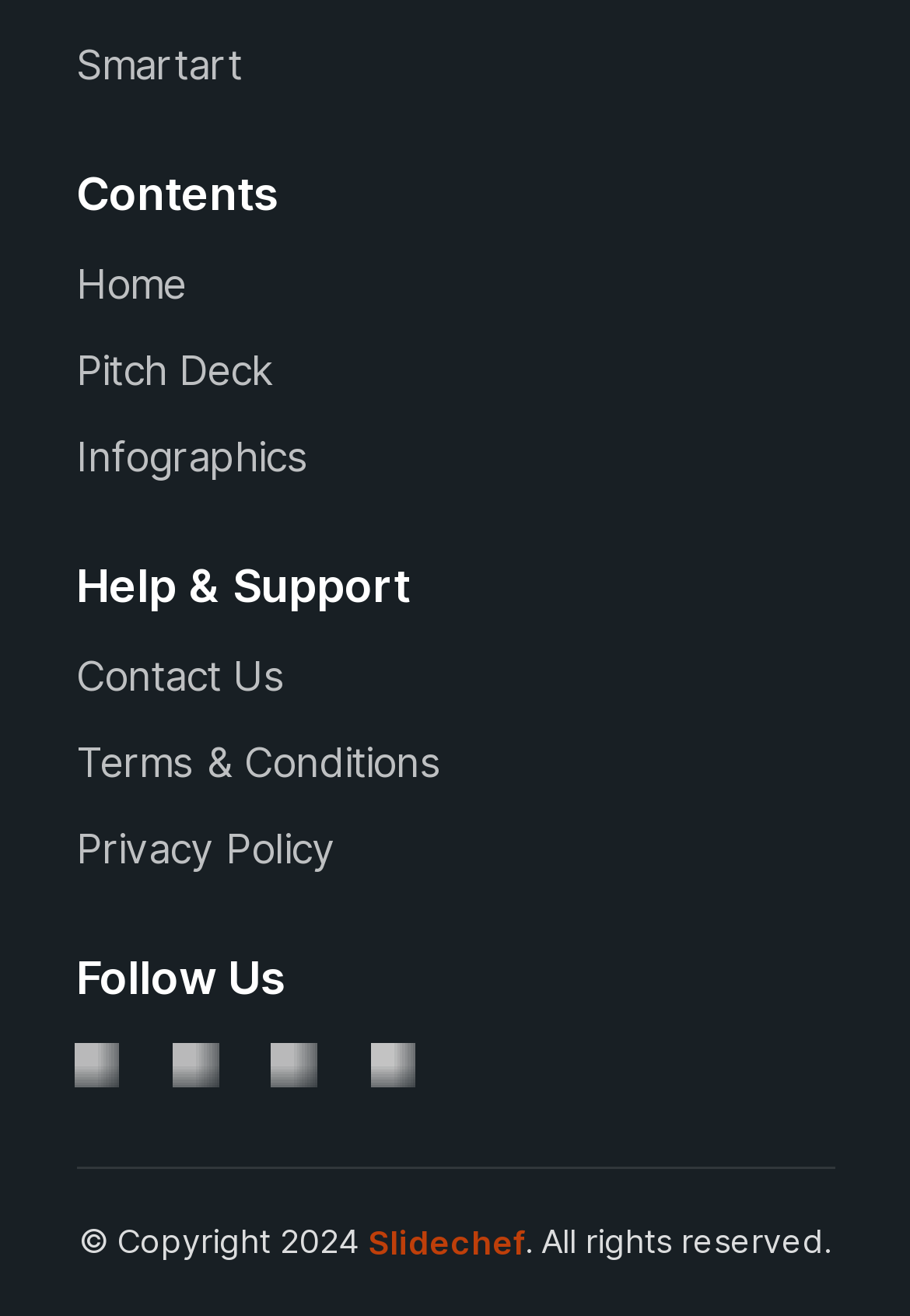Locate the bounding box coordinates of the clickable element to fulfill the following instruction: "contact us". Provide the coordinates as four float numbers between 0 and 1 in the format [left, top, right, bottom].

[0.083, 0.495, 0.314, 0.532]